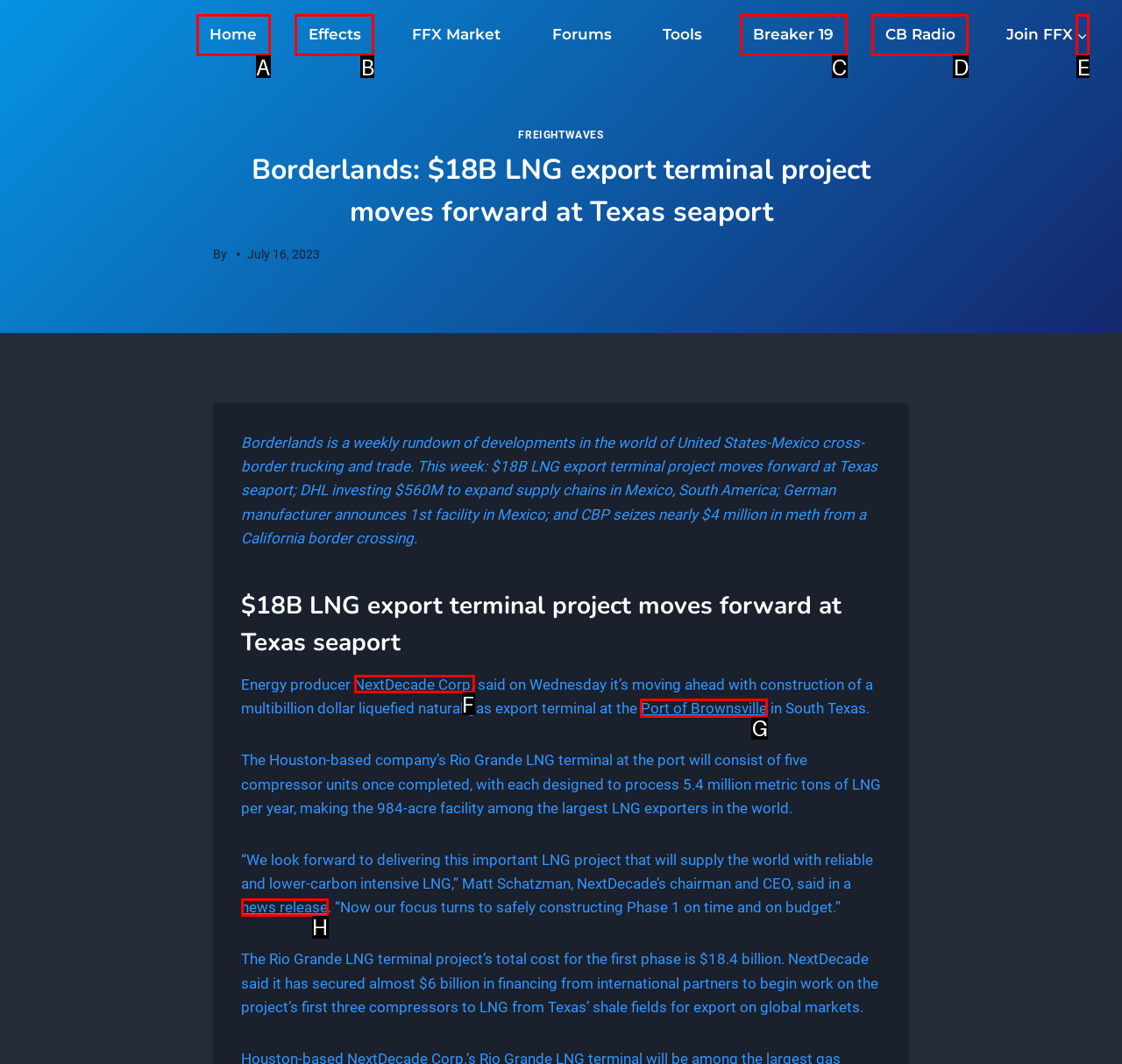Choose the letter of the element that should be clicked to complete the task: Click on the Port of Brownsville link
Answer with the letter from the possible choices.

G